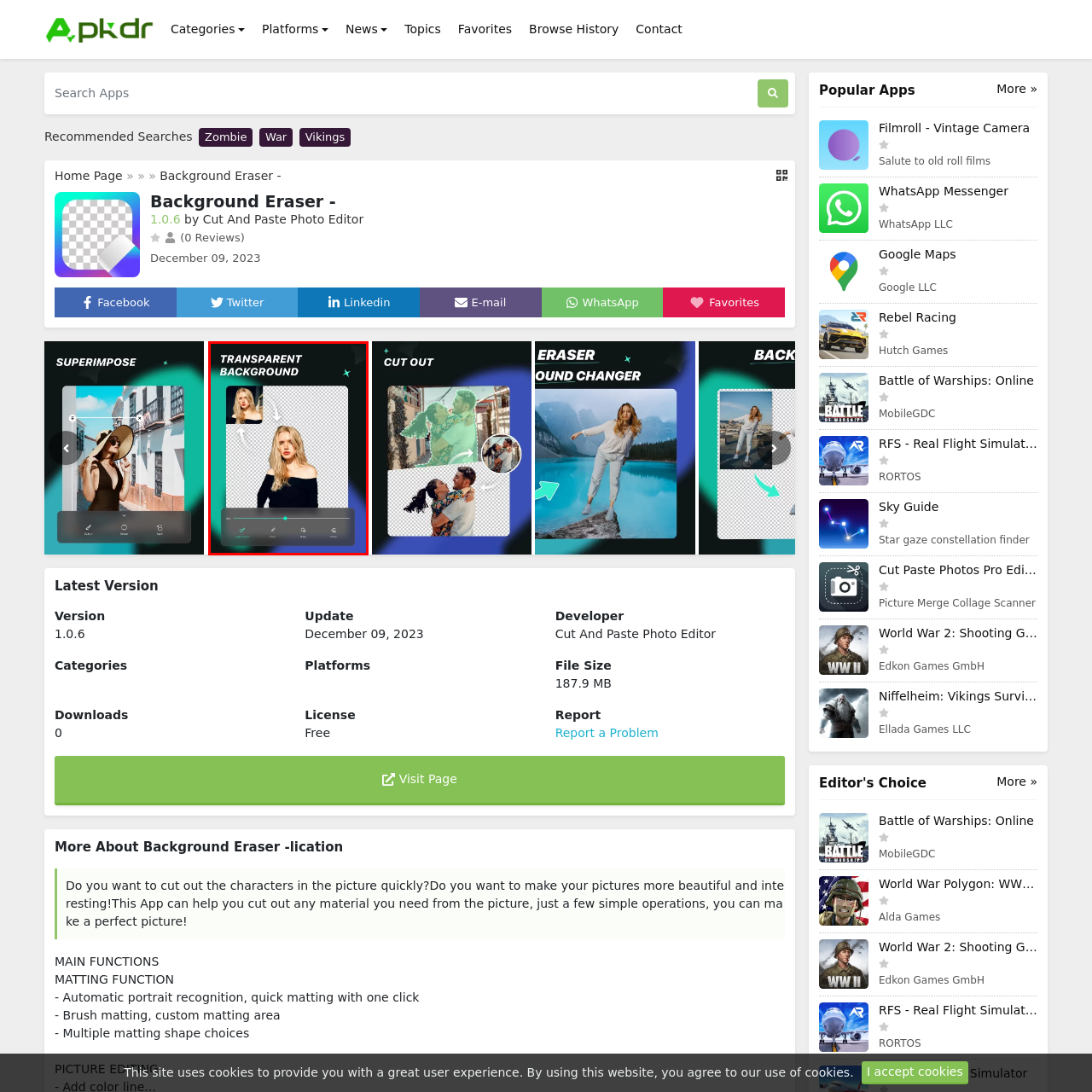What is the core function of the app?
Look at the area highlighted by the red bounding box and answer the question in detail, drawing from the specifics shown in the image.

The app's core function is emphasized by the striking typography highlighting the phrase 'TRANSPARENT BACKGROUND'. This, combined with the preview of the original and transformed images, indicates that the app's primary purpose is to easily create professional-looking images by cutting out subjects from their backgrounds.